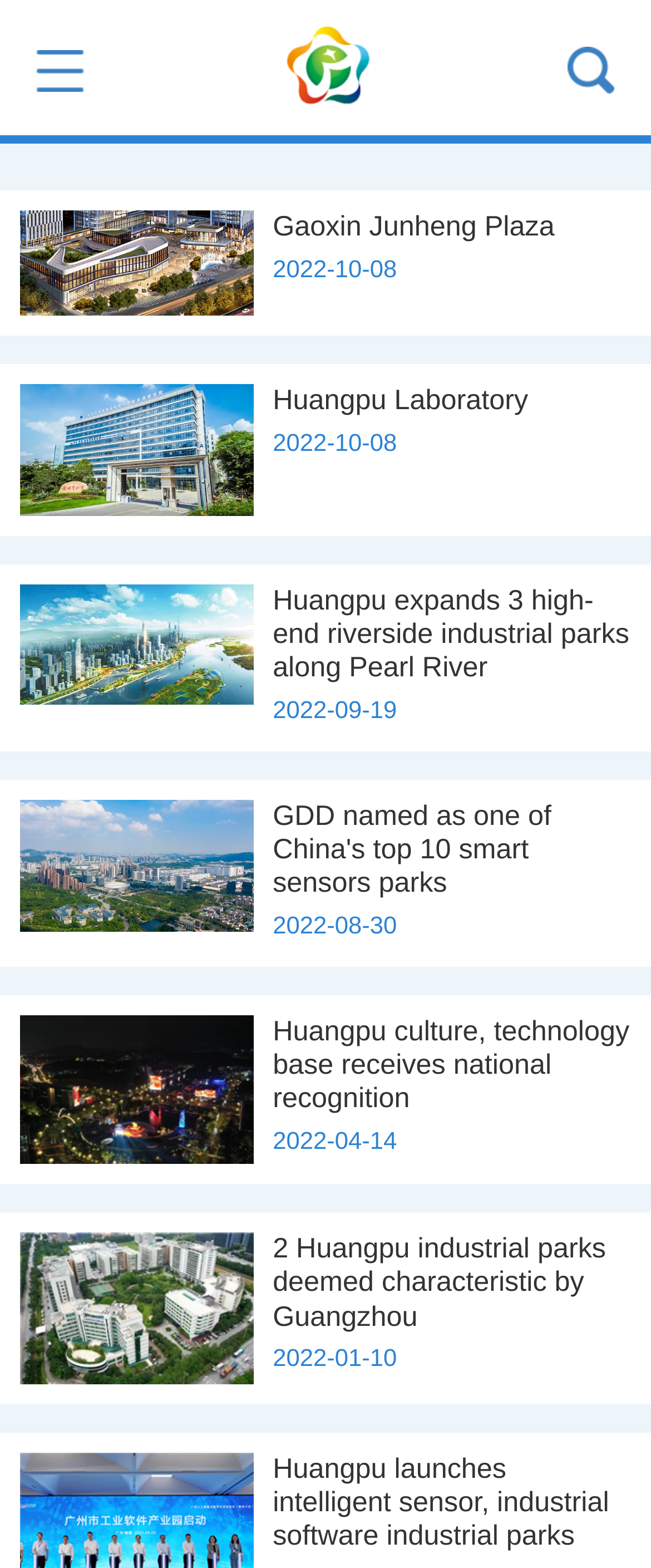Please identify the bounding box coordinates of the clickable element to fulfill the following instruction: "View Gaoxin Junheng Plaza". The coordinates should be four float numbers between 0 and 1, i.e., [left, top, right, bottom].

[0.031, 0.135, 0.969, 0.156]